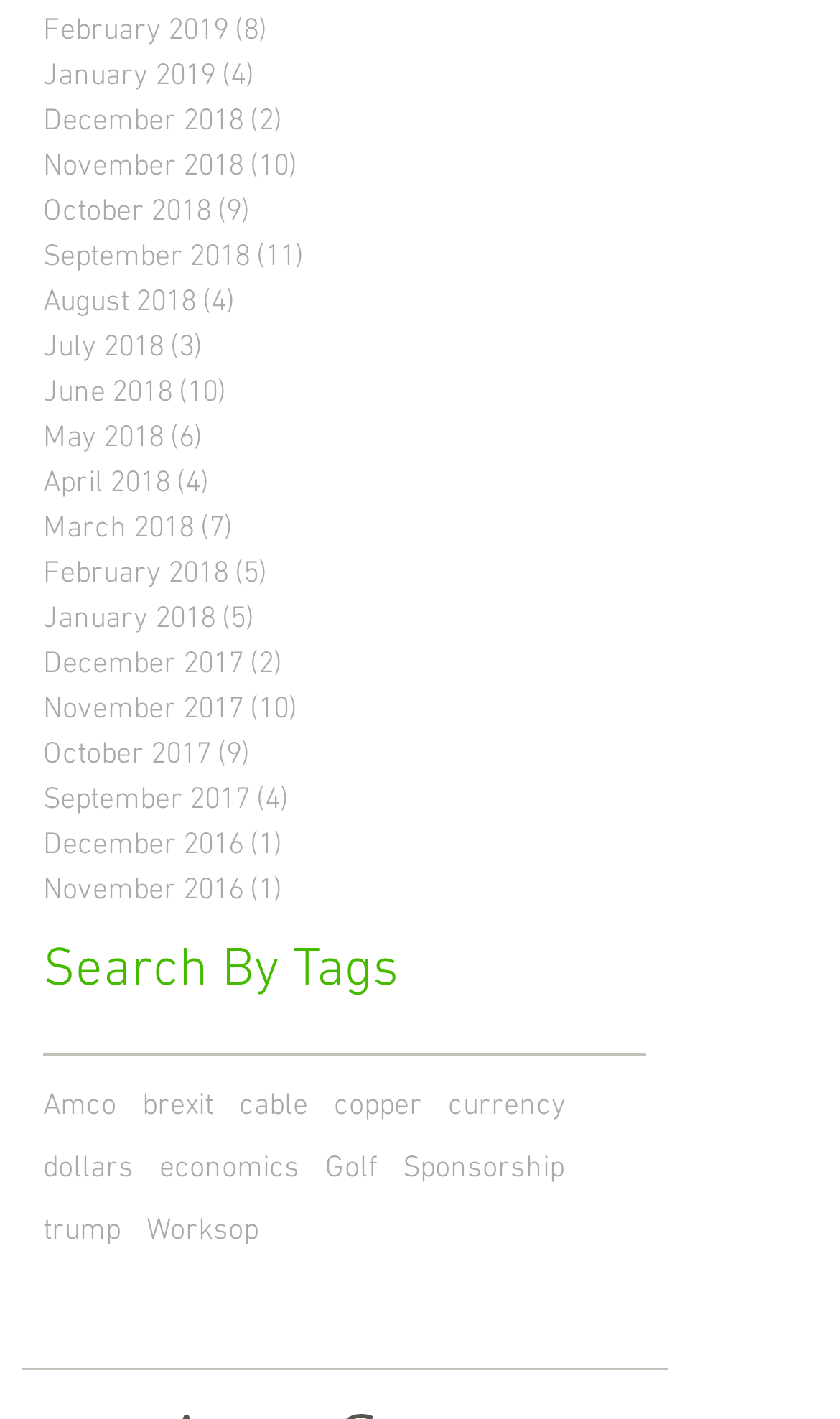Give the bounding box coordinates for the element described by: "currency".

[0.533, 0.767, 0.674, 0.793]